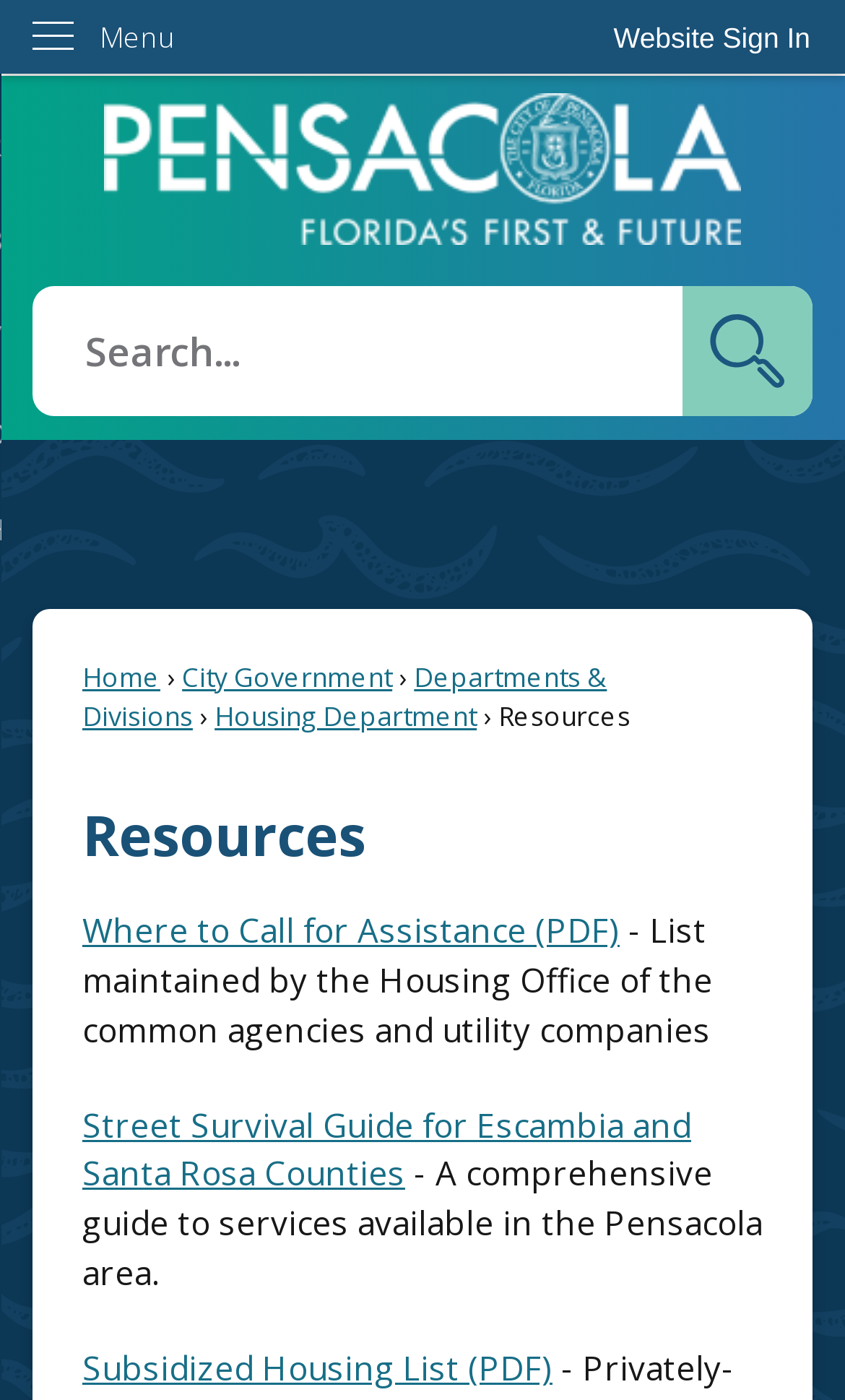Create an elaborate caption that covers all aspects of the webpage.

The webpage is the Resources page of the City of Pensacola, Florida's official website. At the top left, there is a "Skip to Main Content" link, followed by a "Website Sign In" button at the top right. Below the sign-in button, there is a vertical menu with a "Menu" label.

The main content area is divided into sections. At the top, there is a "Home page" link with an accompanying image. Below it, there is a search region with a search textbox, a search button, and an image of a search button. The search region spans almost the entire width of the page.

Below the search region, there are several links, including "Home", "City Government", "Departments & Divisions", "Housing Department", and "Resources". The "Resources" link is also a heading that marks the beginning of the resources section.

In the resources section, there are several links and static text elements. The first link is "Where to call for assistance (PDF) Opens in new window", which is accompanied by a static text element with the same text. Below it, there is a static text element describing a list of common agencies and utility companies maintained by the Housing Office. The next link is "Street Survival Guide for Escambia and Santa Rosa Counties", followed by a static text element describing the guide. Finally, there is a link to "Subsidized Housing List (PDF) Opens in new window" at the bottom of the page.